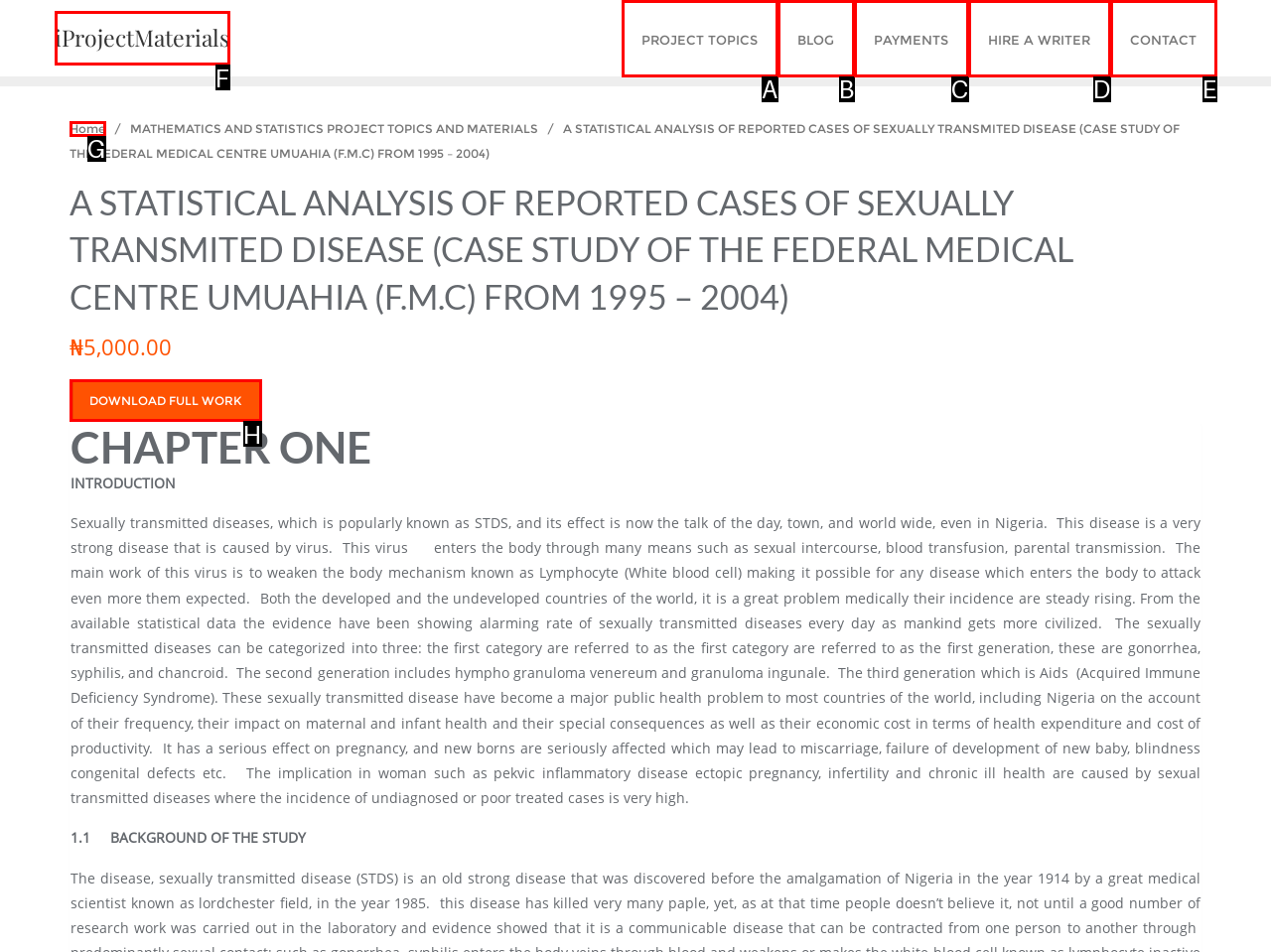Determine the HTML element that best matches this description: DOWNLOAD FULL WORK from the given choices. Respond with the corresponding letter.

H